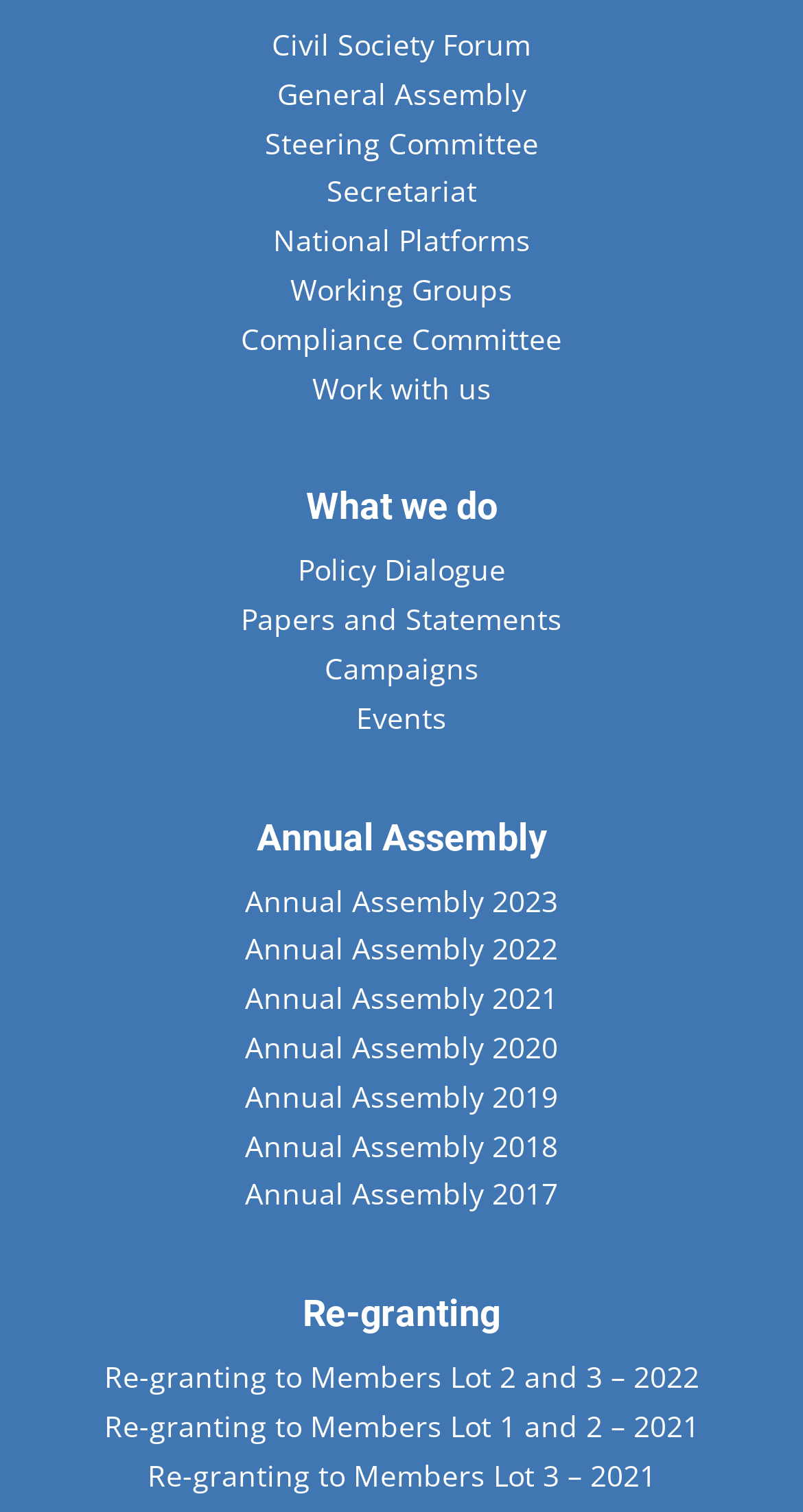How many headings are there on the webpage?
From the details in the image, answer the question comprehensively.

I counted the headings on the webpage, which are 'What we do', 'Annual Assembly', and 'Re-granting'. There are 3 headings in total.